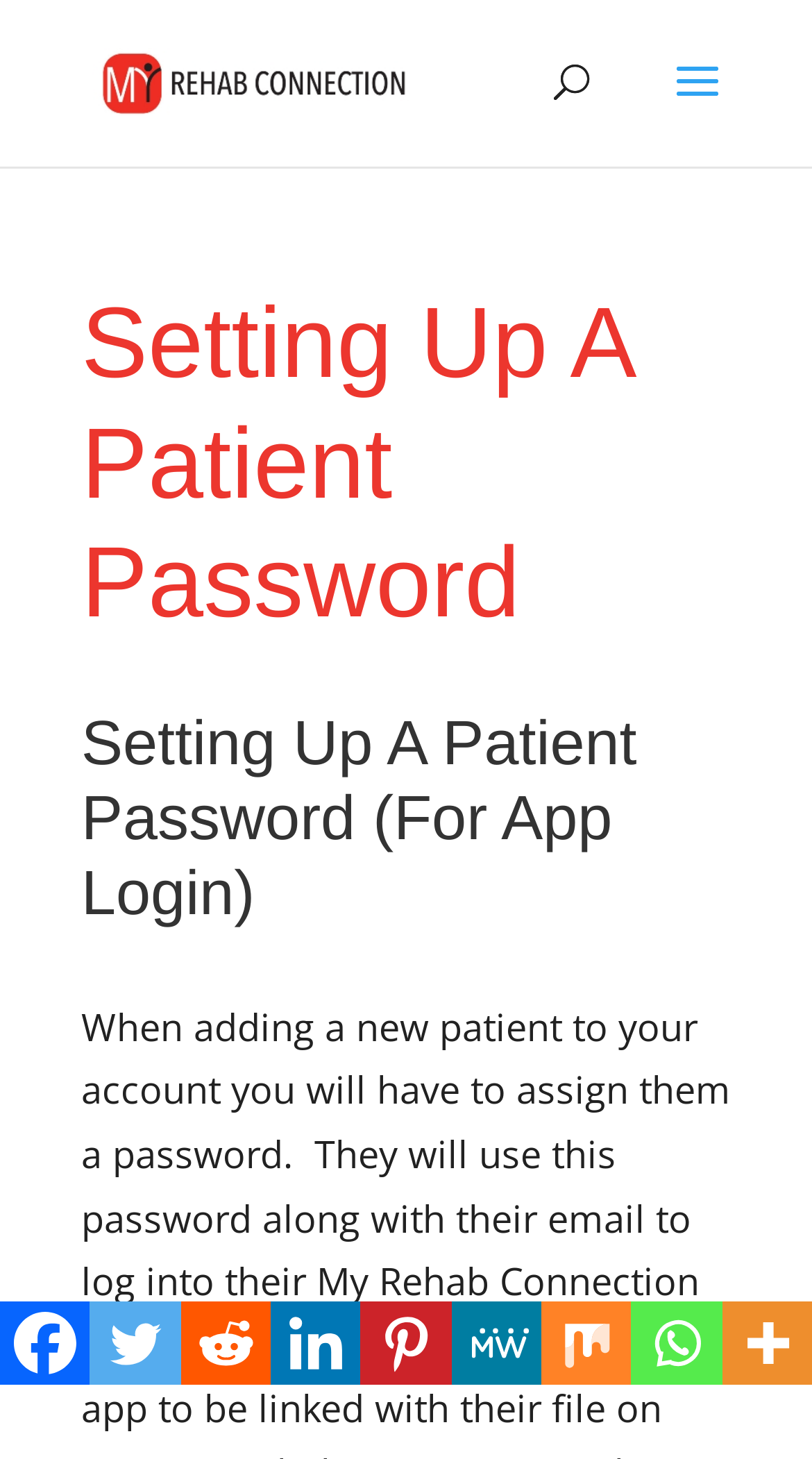Give a concise answer of one word or phrase to the question: 
Is there a search bar on the page?

Yes